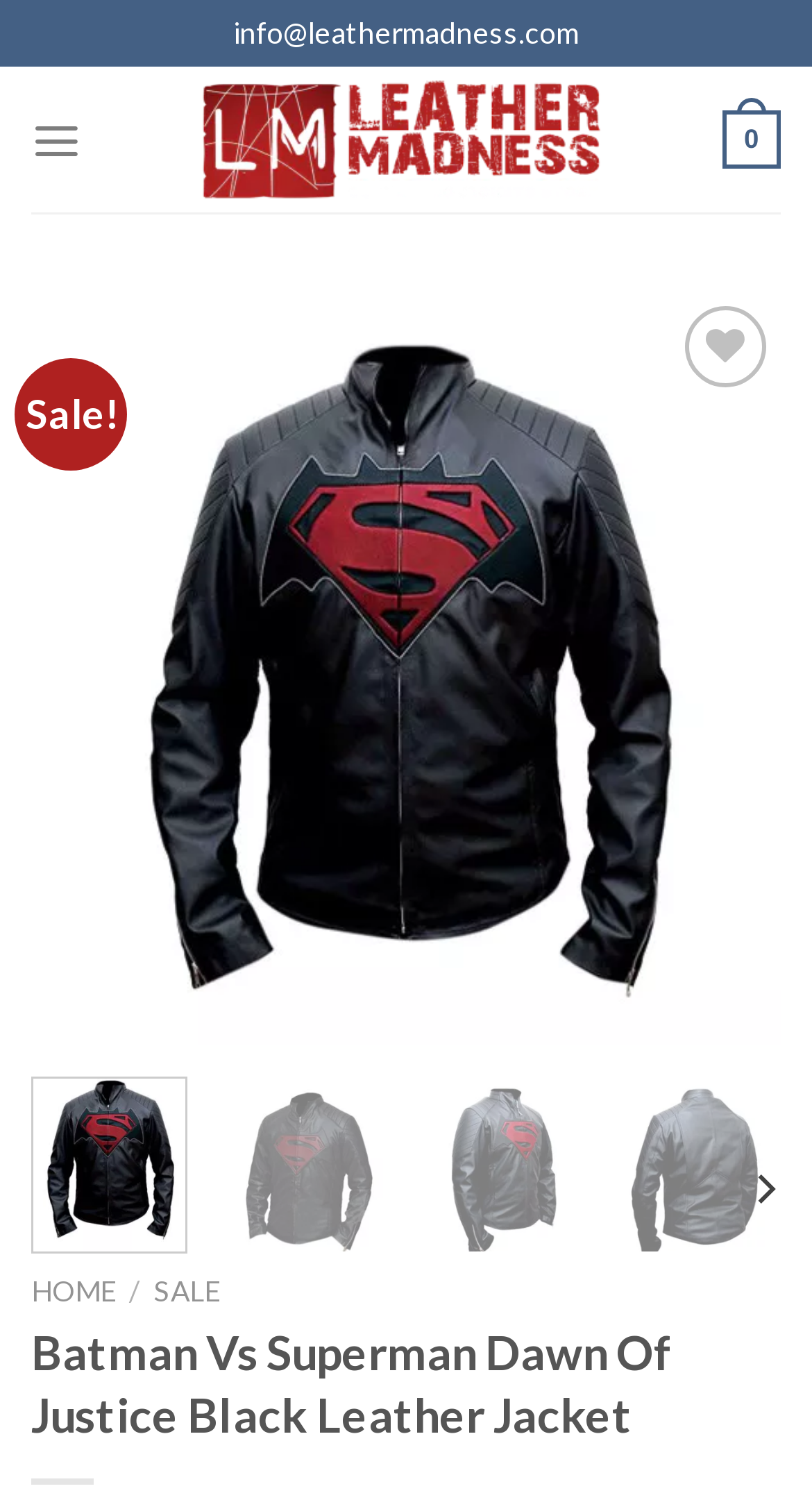Examine the image carefully and respond to the question with a detailed answer: 
How many navigation buttons are there?

There are five navigation buttons on the webpage: 'Previous', 'Next', 'Previous' (disabled), 'Next', and 'Menu'. These buttons are used to navigate through the product images and menu items.